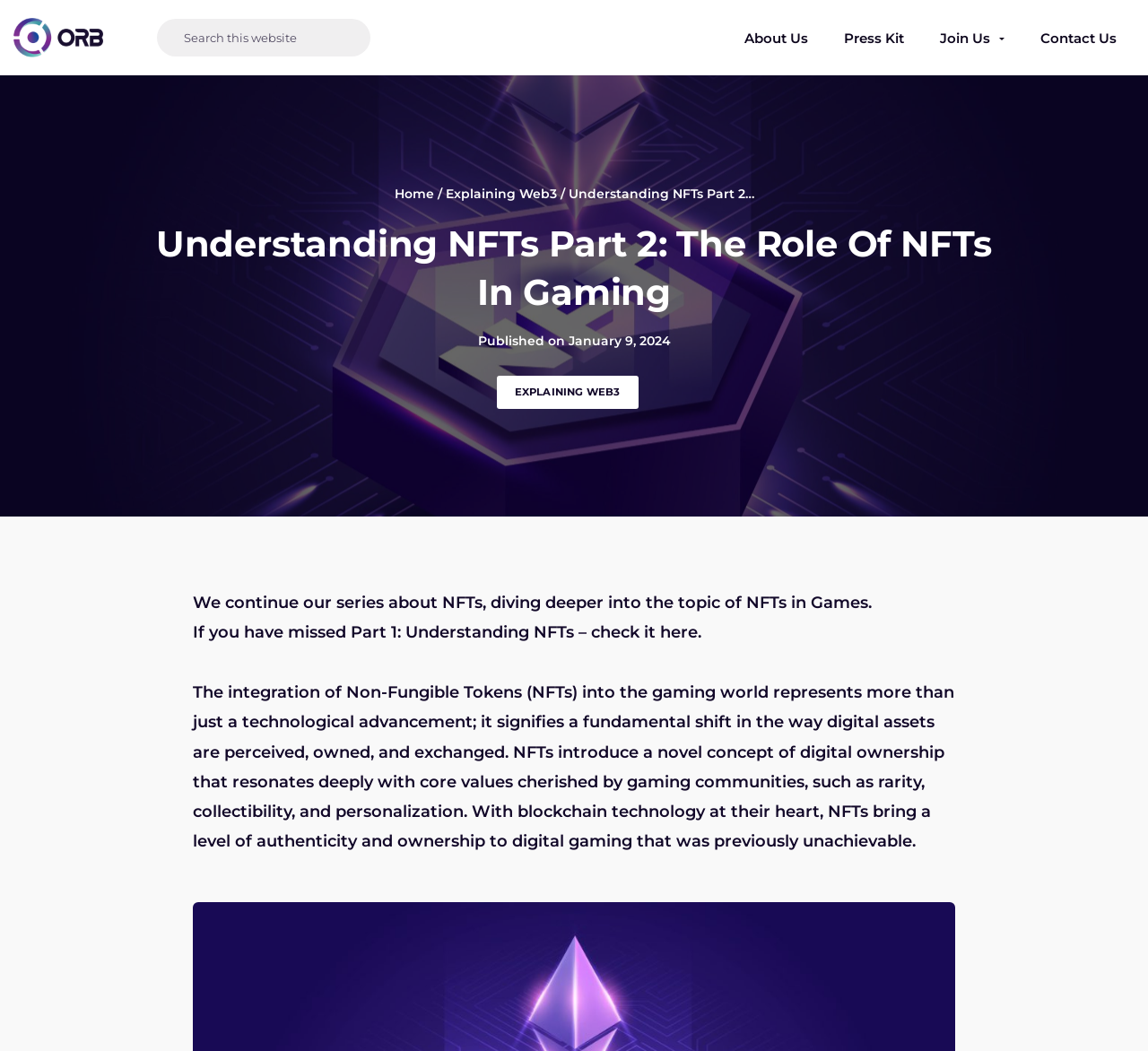Create a full and detailed caption for the entire webpage.

The webpage is a blog post titled "Understanding NFTs Part 2: The Role of NFTs in Gaming" on the ORB3.io Blog. At the top left corner, there are three "Skip to" links for navigation. Next to them is a link to the ORB3.io Blog, accompanied by an image of the blog's logo. A search bar is located to the right of the logo, with a placeholder text "Search this website".

The main navigation menu is situated on the right side of the page, with links to "About Us", "Press Kit", "Join Us", and "Contact Us". Below the navigation menu, there is a breadcrumb trail with links to "Home", "Explaining Web3", and the current page.

The main content of the page is divided into sections. The title of the blog post is prominently displayed, followed by the publication date "January 9, 2024". A brief introduction to the series is provided, with a link to Part 1 of the series. The main article begins with a paragraph discussing the integration of Non-Fungible Tokens (NFTs) into the gaming world, highlighting their significance and impact on digital ownership and gaming communities.